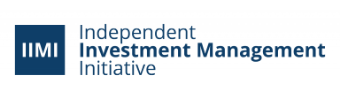What region does the organization focus on?
Based on the image, respond with a single word or phrase.

Asia-Pacific